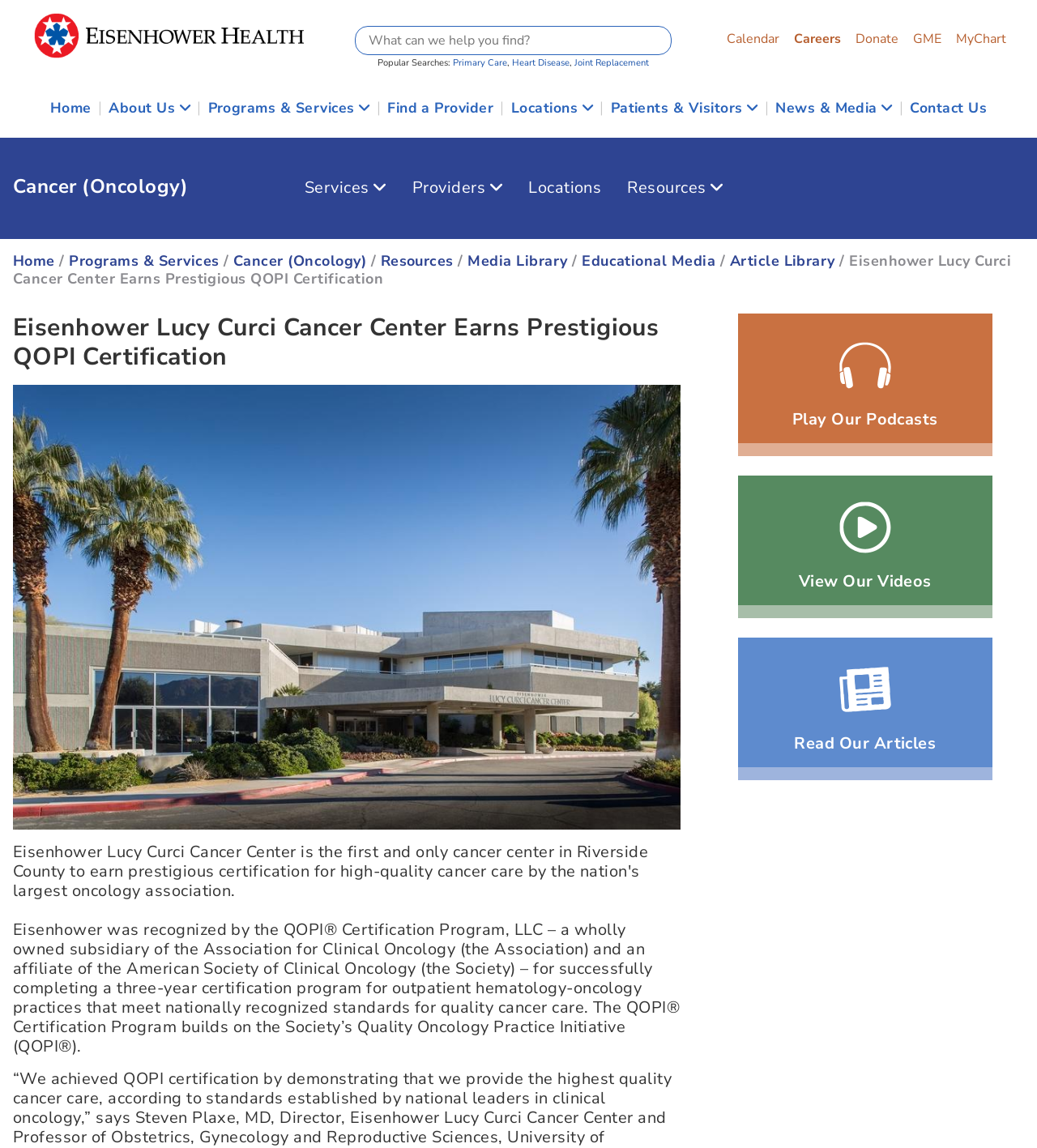Please provide a comprehensive answer to the question below using the information from the image: What is the title of the article on the webpage?

The title of the article is located below the main navigation menu and is a heading element with the text 'Eisenhower Lucy Curci Cancer Center Earns Prestigious QOPI Certification'.